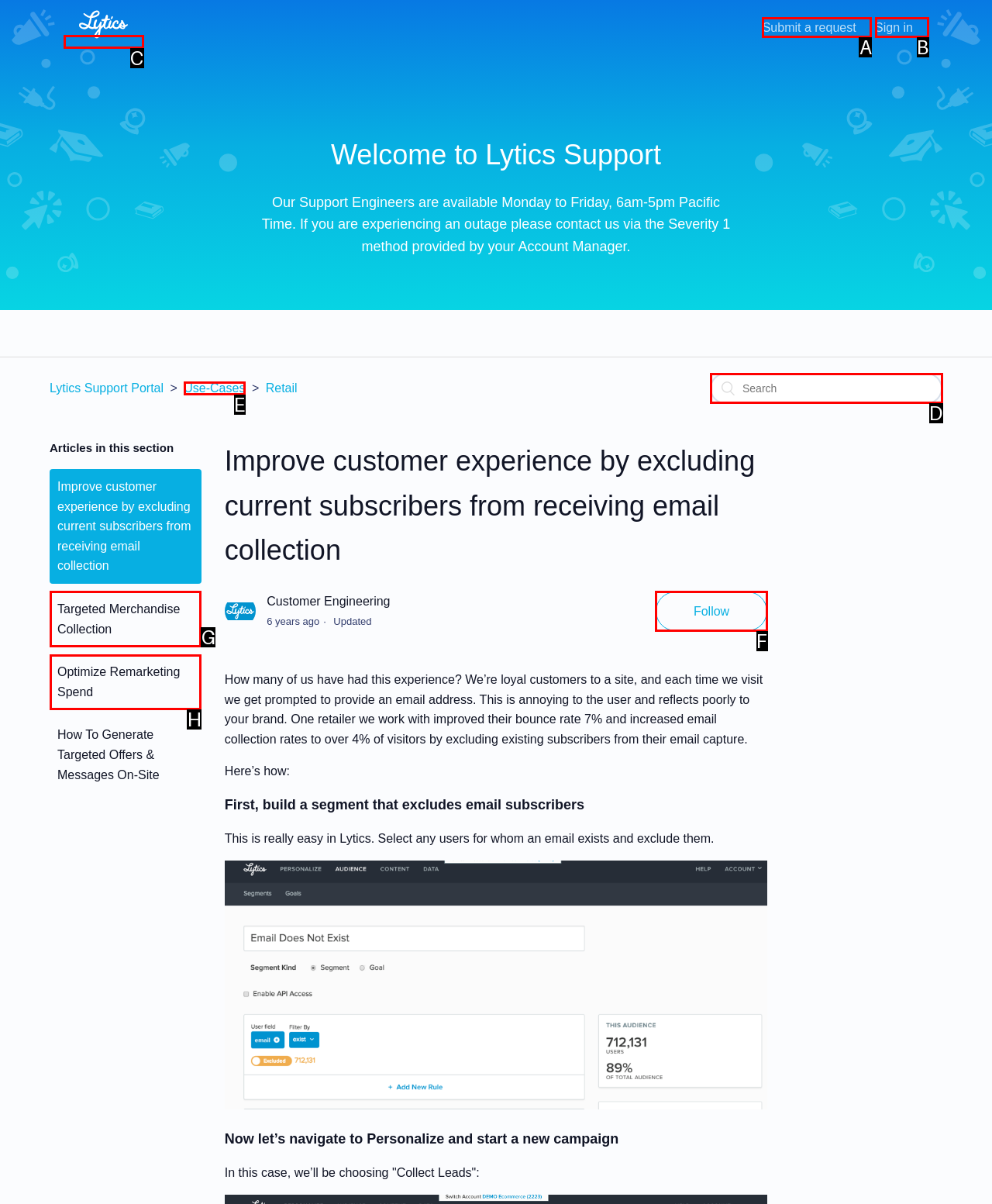Specify which UI element should be clicked to accomplish the task: Search for something. Answer with the letter of the correct choice.

D